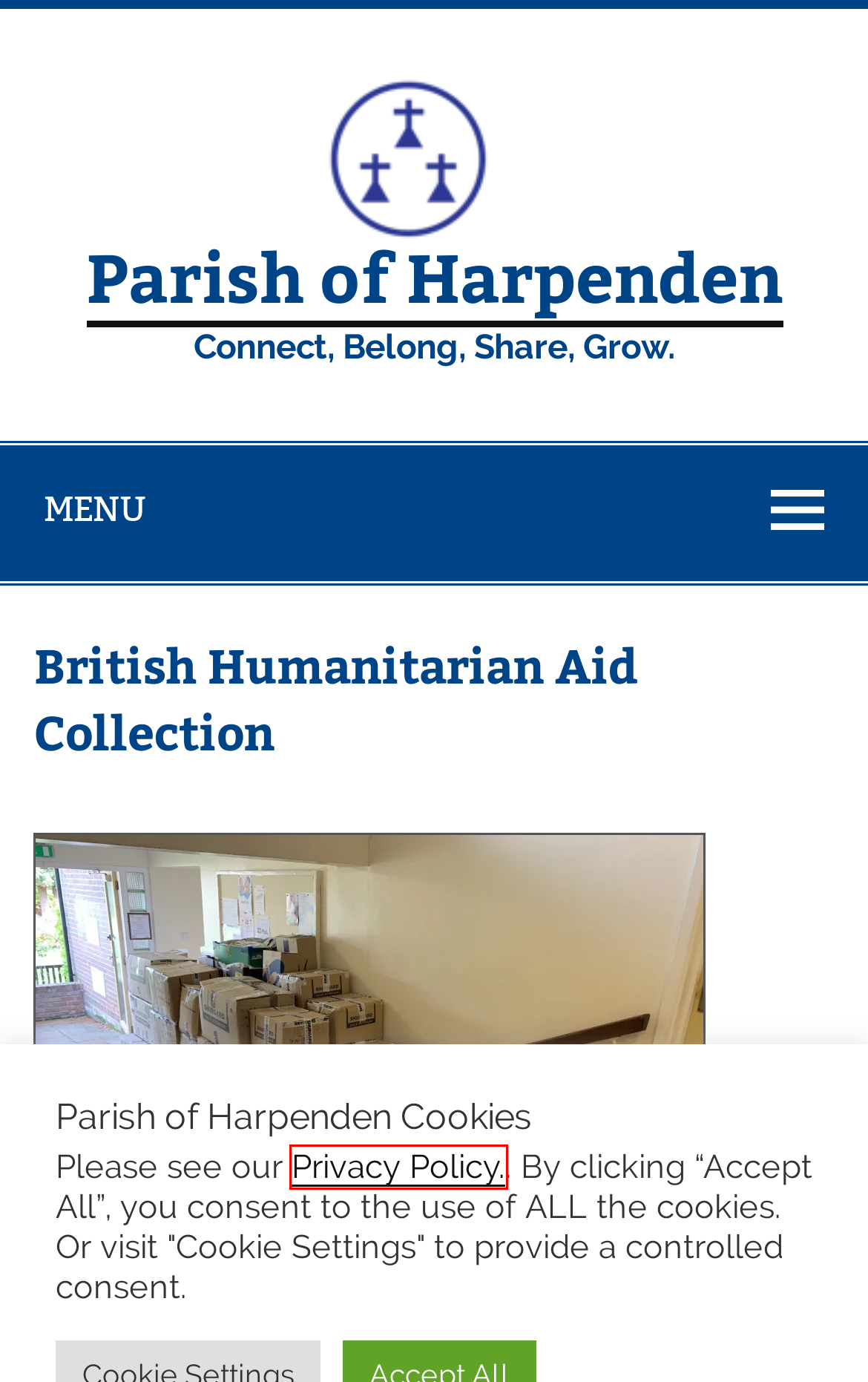Given a screenshot of a webpage with a red bounding box highlighting a UI element, determine which webpage description best matches the new webpage that appears after clicking the highlighted element. Here are the candidates:
A. life-event - Parish of Harpenden
B. safeguarding - Parish of Harpenden
C. Privacy Policy - Parish of Harpenden
D. belong - Parish of Harpenden
E. ukraine - Parish of Harpenden
F. harpenden - Parish of Harpenden
G. Parish of Harpenden - Connect, Belong, Share, Grow.
H. Ministry - Parish of Harpenden

C